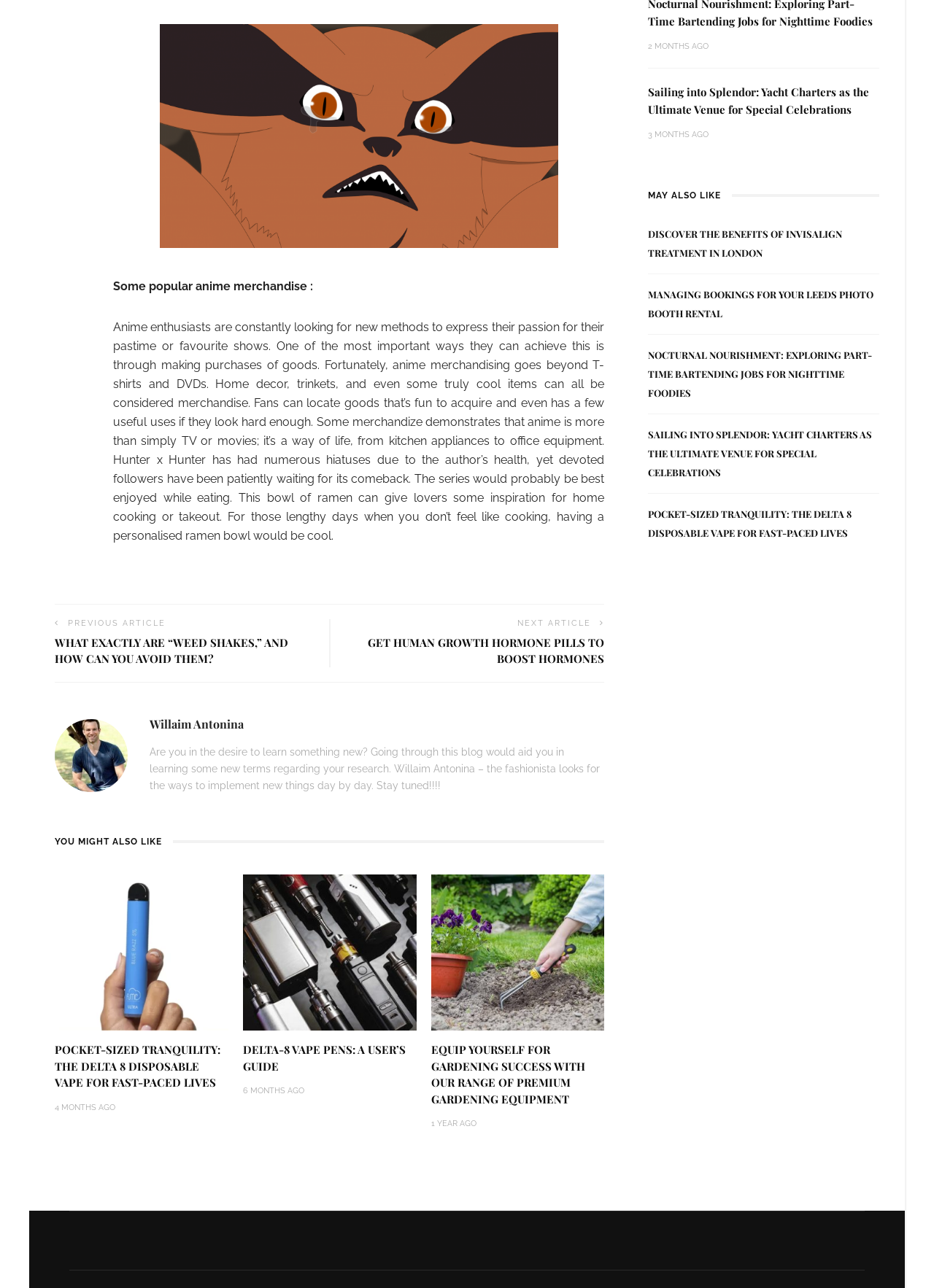Can you specify the bounding box coordinates of the area that needs to be clicked to fulfill the following instruction: "Learn more about 'Willaim Antonina'"?

[0.16, 0.552, 0.261, 0.572]